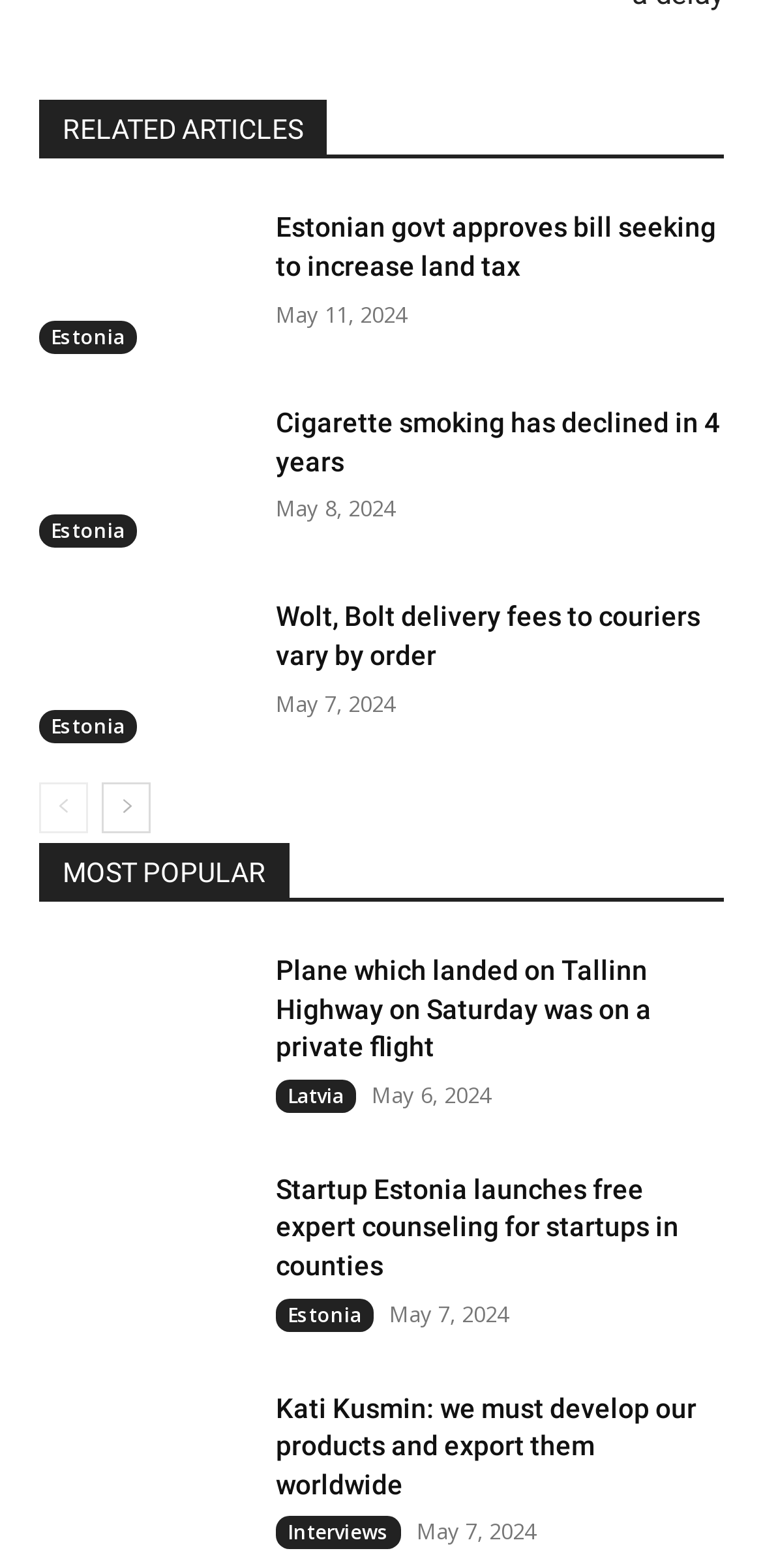From the element description Estonia, predict the bounding box coordinates of the UI element. The coordinates must be specified in the format (top-left x, top-left y, bottom-right x, bottom-right y) and should be within the 0 to 1 range.

[0.362, 0.828, 0.49, 0.849]